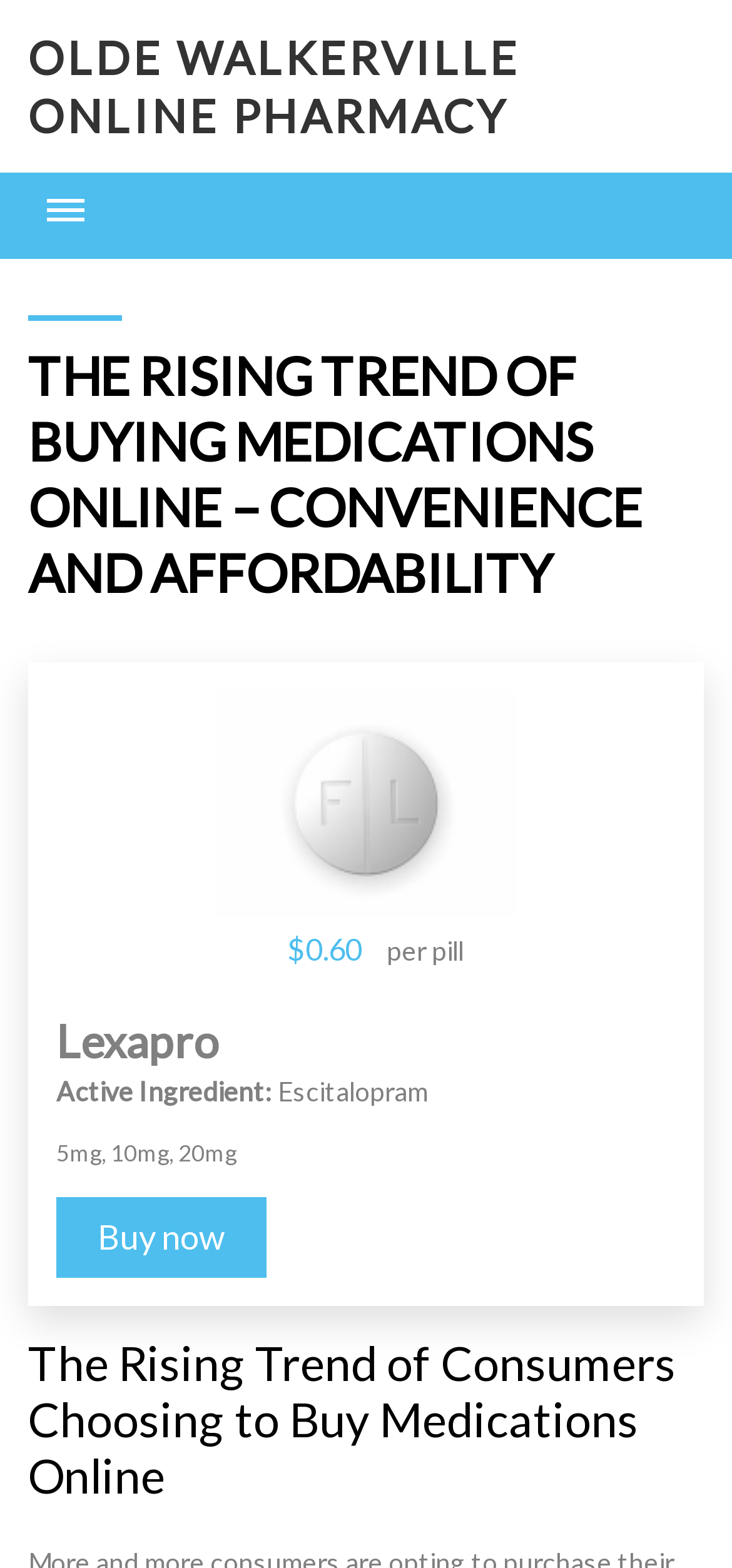What is the price of Lexapro per pill?
Kindly offer a comprehensive and detailed response to the question.

I found the answer by looking at the StaticText element with the text '$0.60' next to the image of Lexapro, and the adjacent StaticText element with the text 'per pill'.